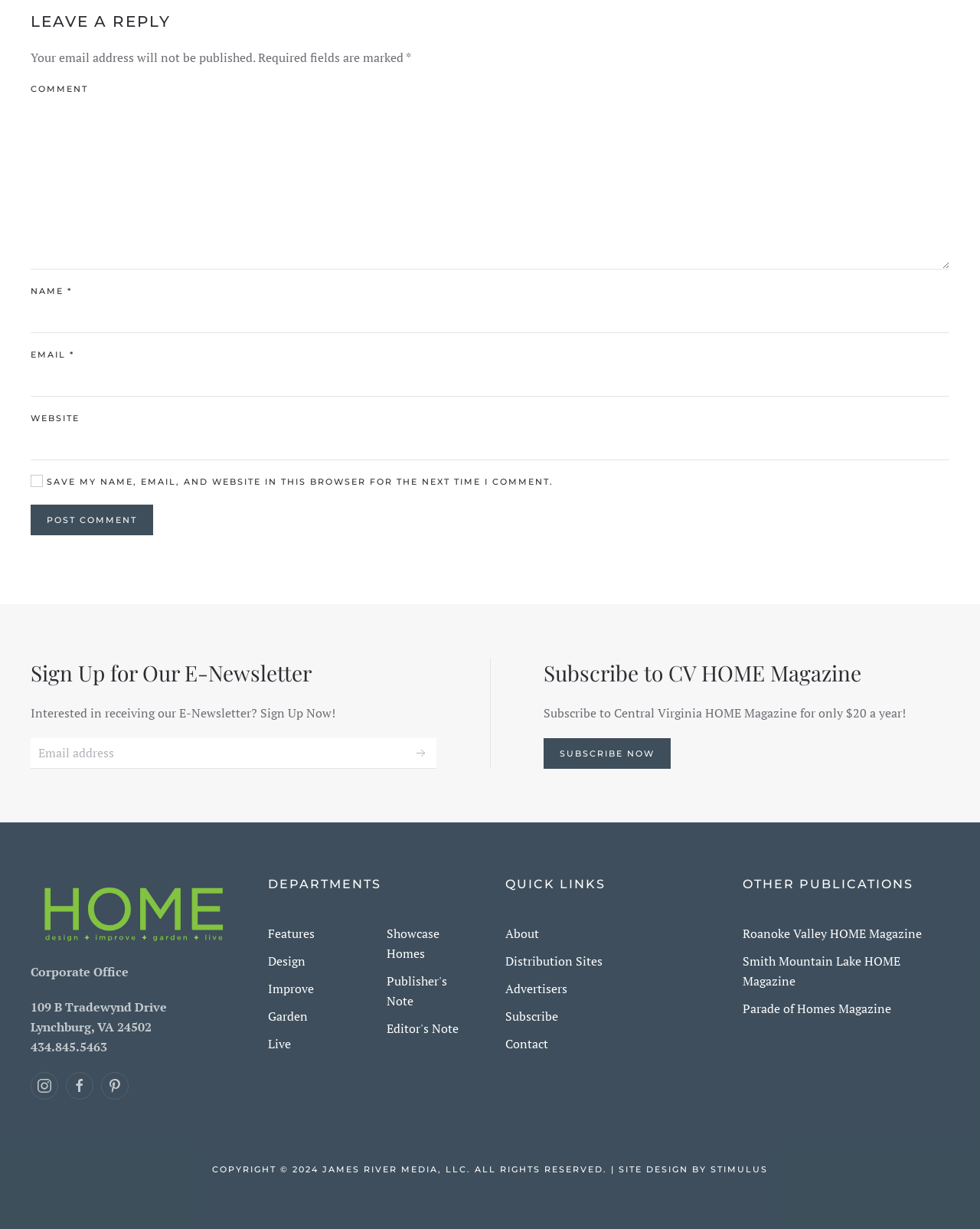Determine the bounding box coordinates of the element's region needed to click to follow the instruction: "subscribe to the e-newsletter". Provide these coordinates as four float numbers between 0 and 1, formatted as [left, top, right, bottom].

[0.414, 0.6, 0.445, 0.625]